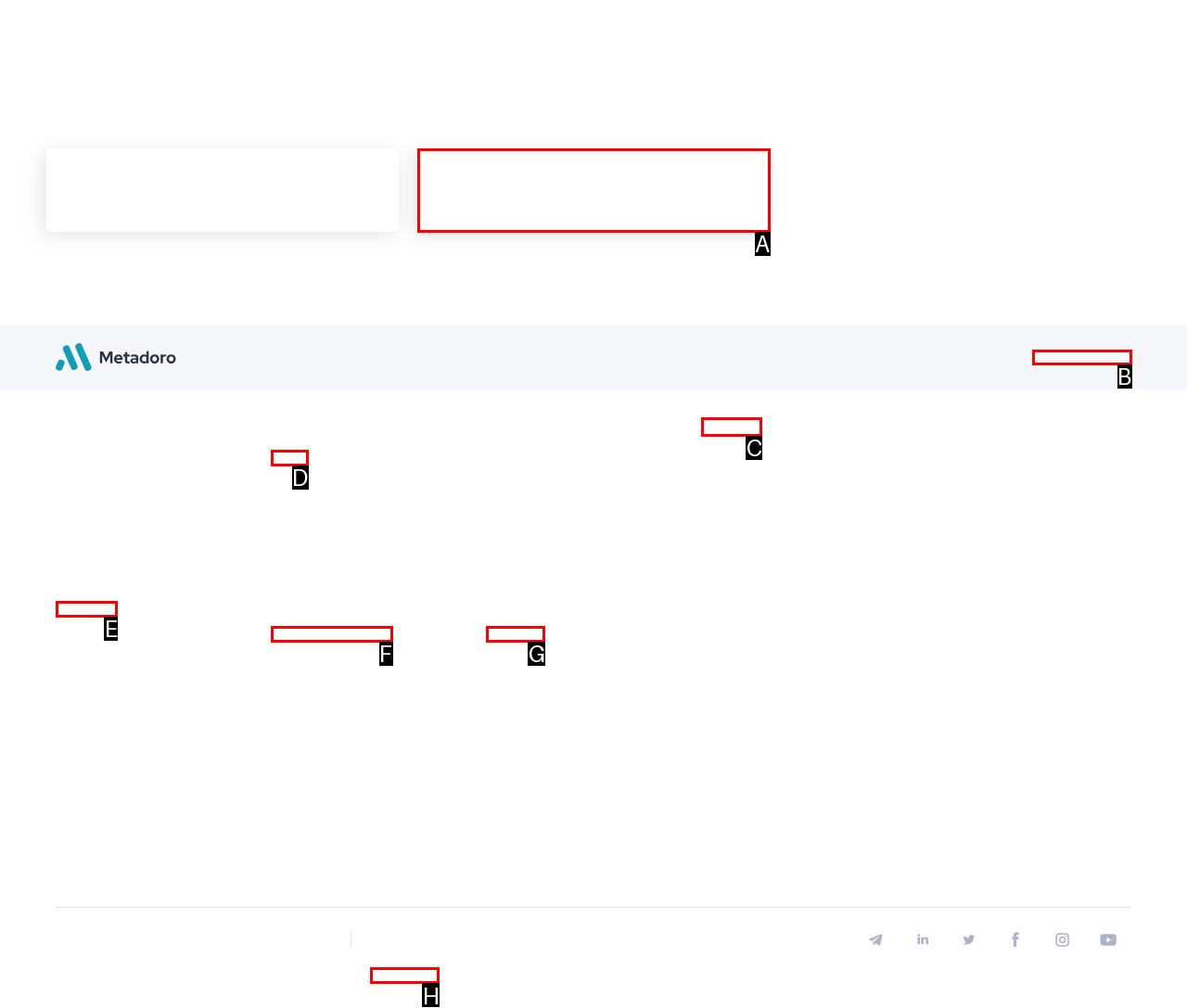Point out the correct UI element to click to carry out this instruction: Check the 'Privacy Policy'
Answer with the letter of the chosen option from the provided choices directly.

H